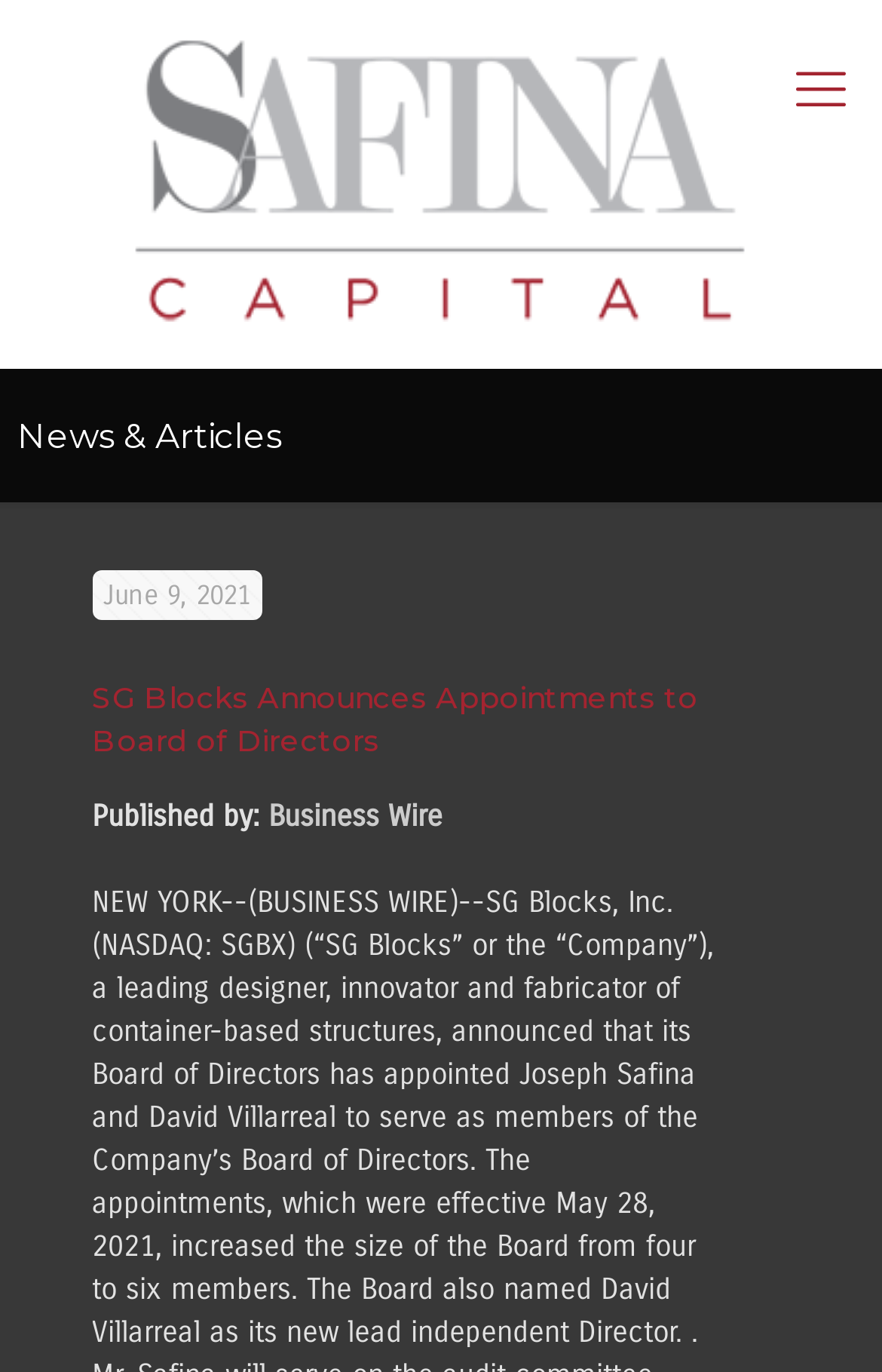Provide a thorough and detailed response to the question by examining the image: 
What is the title of the latest article?

I found the title of the latest article by looking at the heading under the main heading 'News & Articles', which is 'SG Blocks Announces Appointments to Board of Directors'.